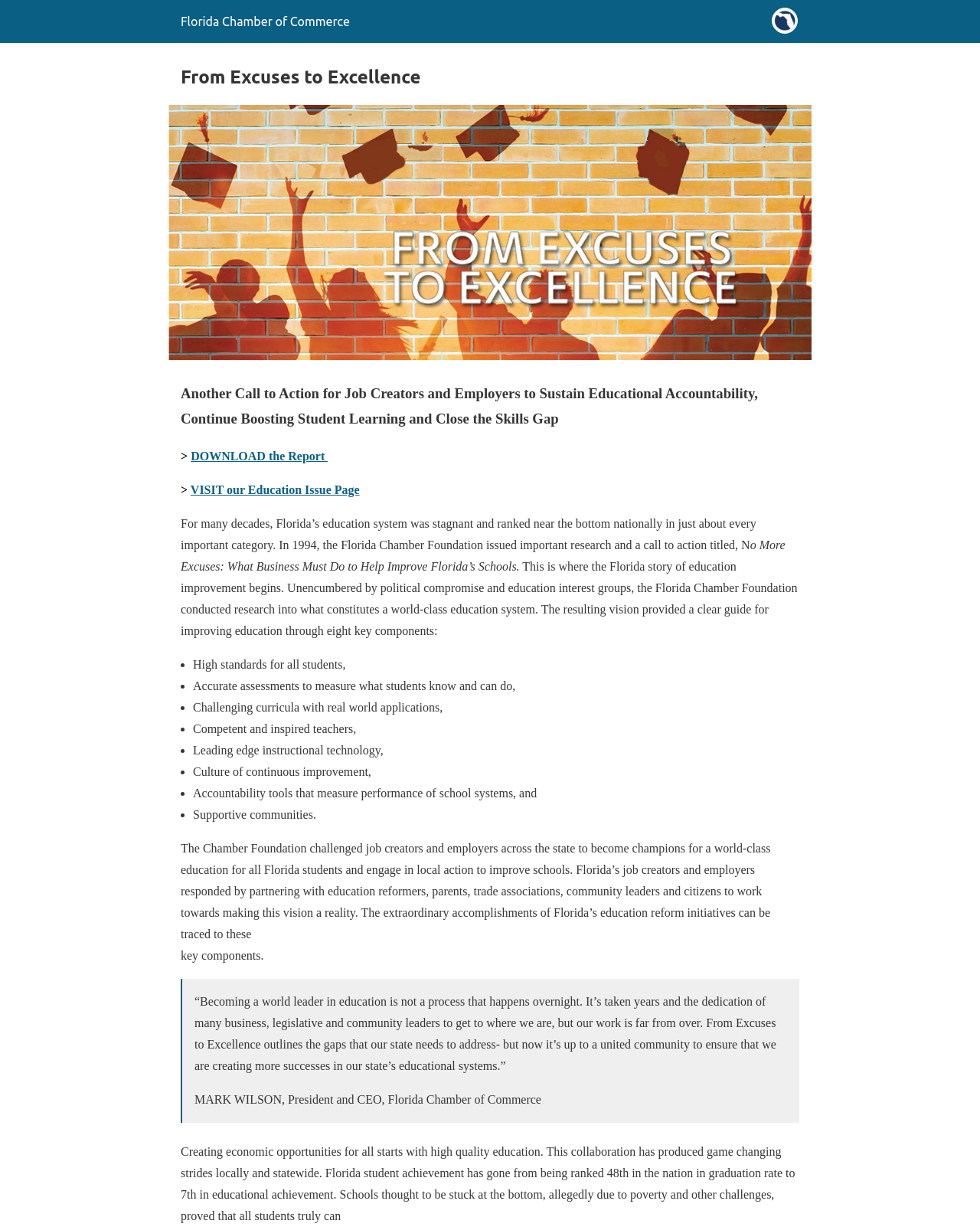Please provide a comprehensive answer to the question below using the information from the image: What is the current ranking of Florida in educational achievement?

The webpage states that Florida student achievement has gone from being ranked 48th in the nation in graduation rate to 7th in educational achievement, indicating a significant improvement in educational outcomes.